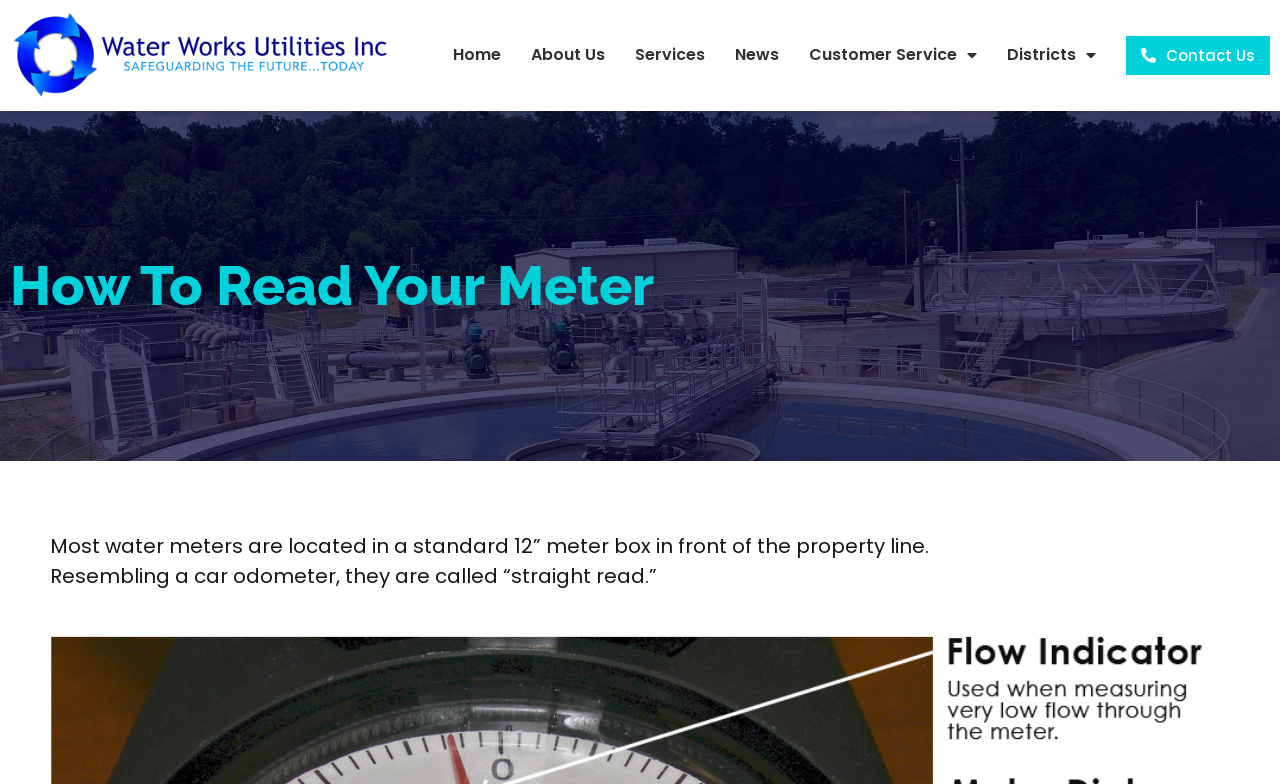Given the webpage screenshot, identify the bounding box of the UI element that matches this description: "News".

[0.574, 0.041, 0.609, 0.1]